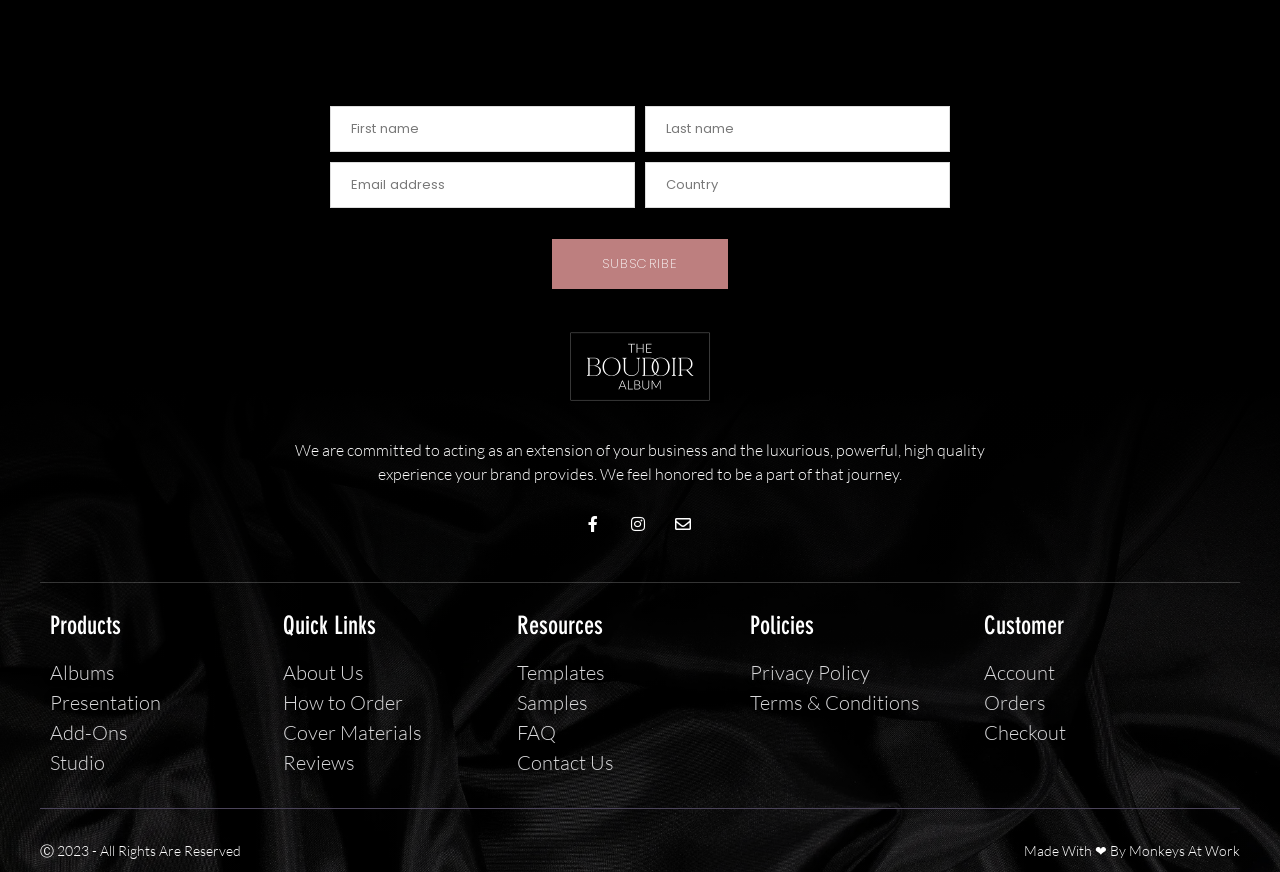Identify the bounding box coordinates for the UI element that matches this description: "Reviews".

[0.221, 0.858, 0.388, 0.892]